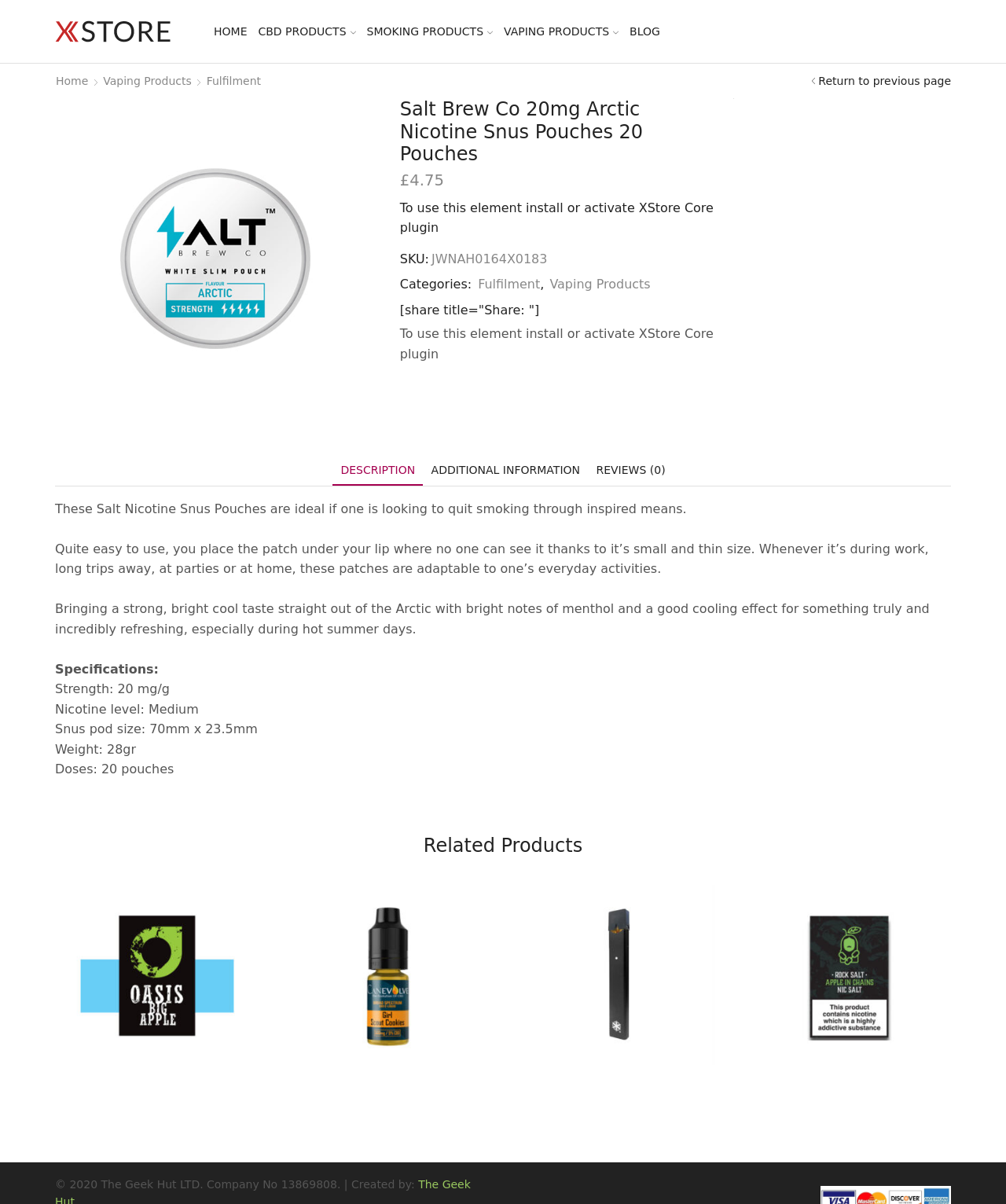Extract the bounding box coordinates for the HTML element that matches this description: "Return to previous page". The coordinates should be four float numbers between 0 and 1, i.e., [left, top, right, bottom].

[0.814, 0.061, 0.945, 0.074]